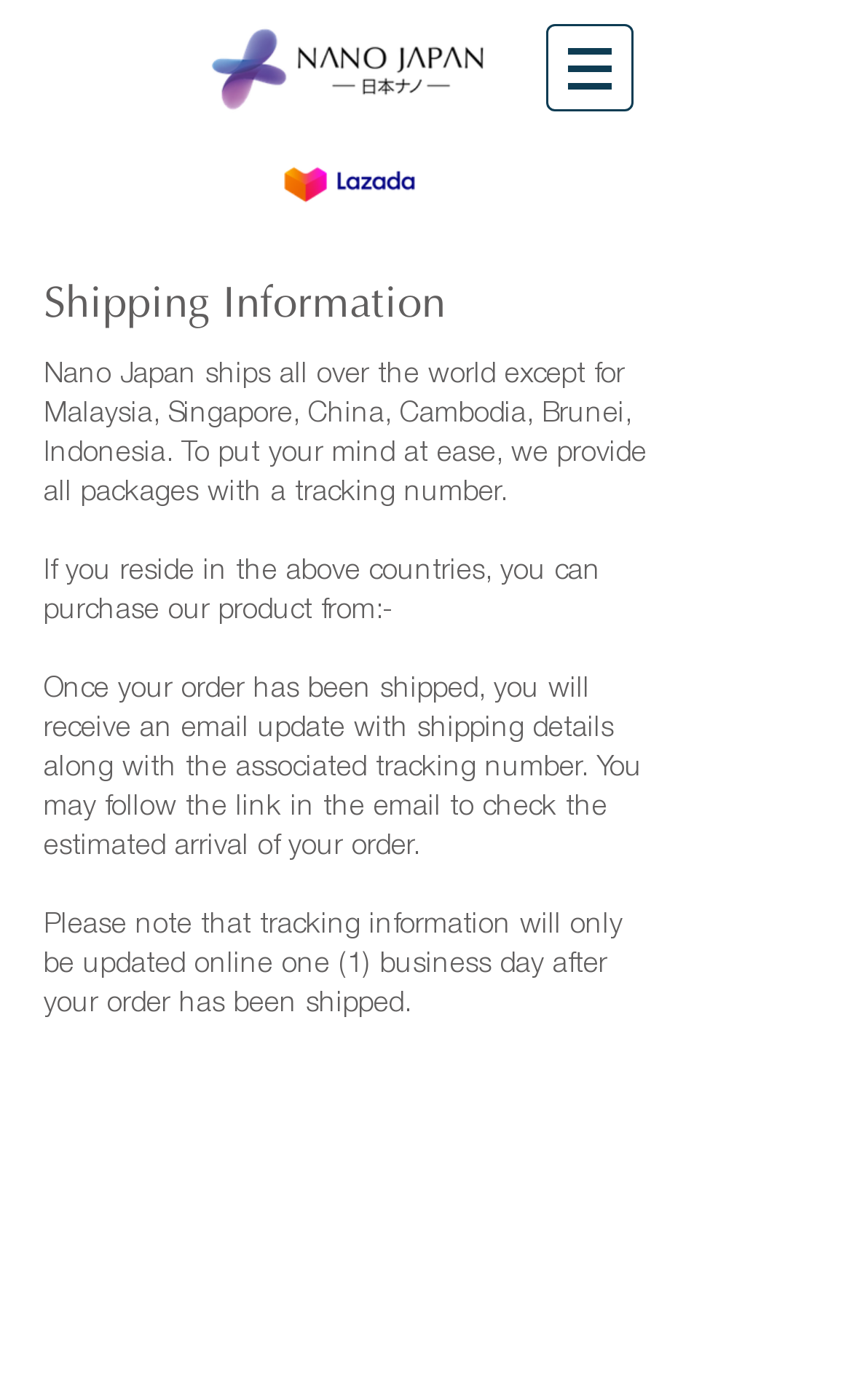When is tracking information updated online?
Refer to the image and provide a thorough answer to the question.

As stated on the webpage, tracking information is only updated online one business day after the order has been shipped. This means that customers will not be able to track their order immediately after shipping, but will have to wait a day for the tracking information to be updated.